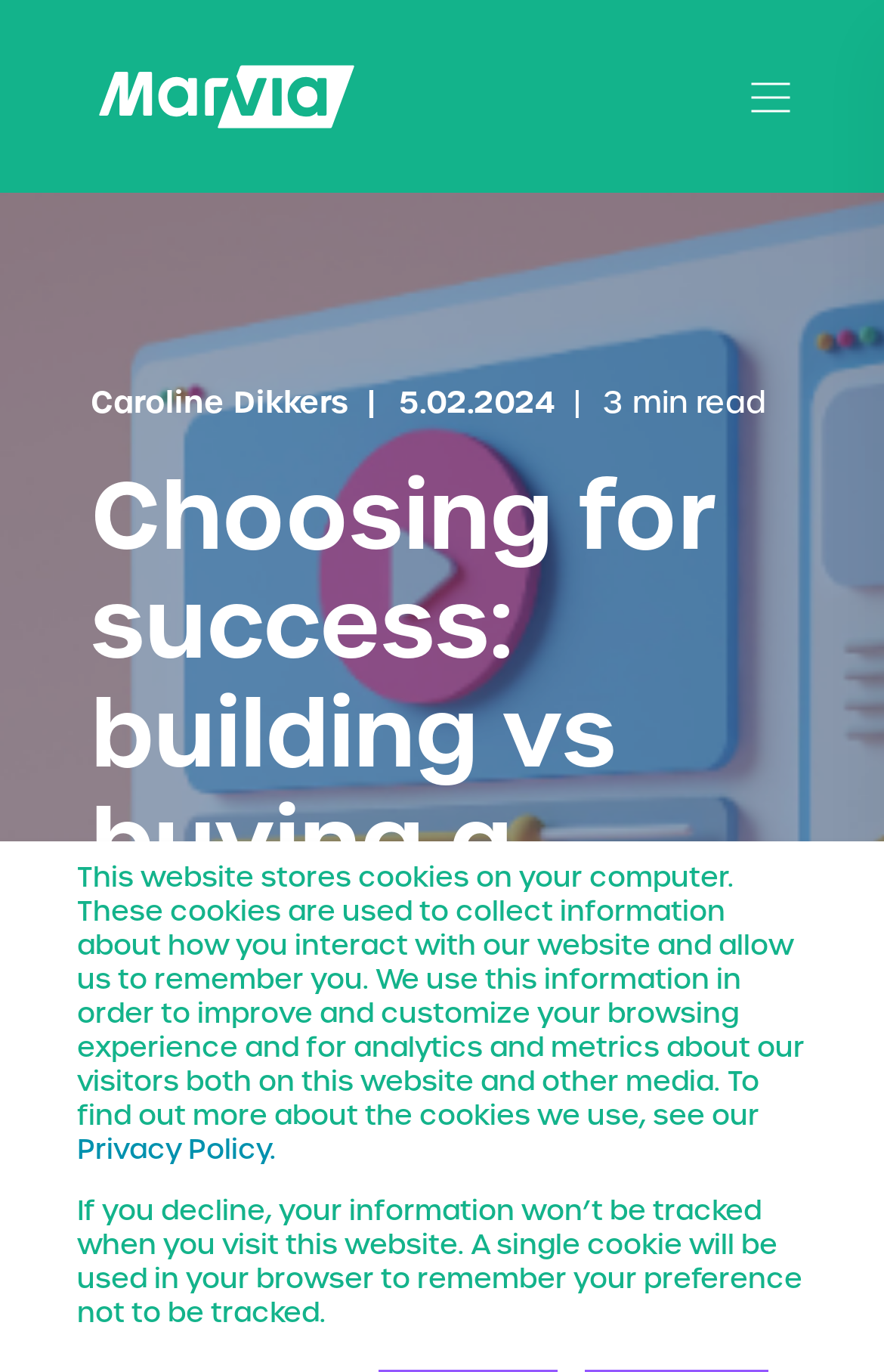What is the main heading of this webpage? Please extract and provide it.

Choosing for success: building vs buying a distributed marketing platform